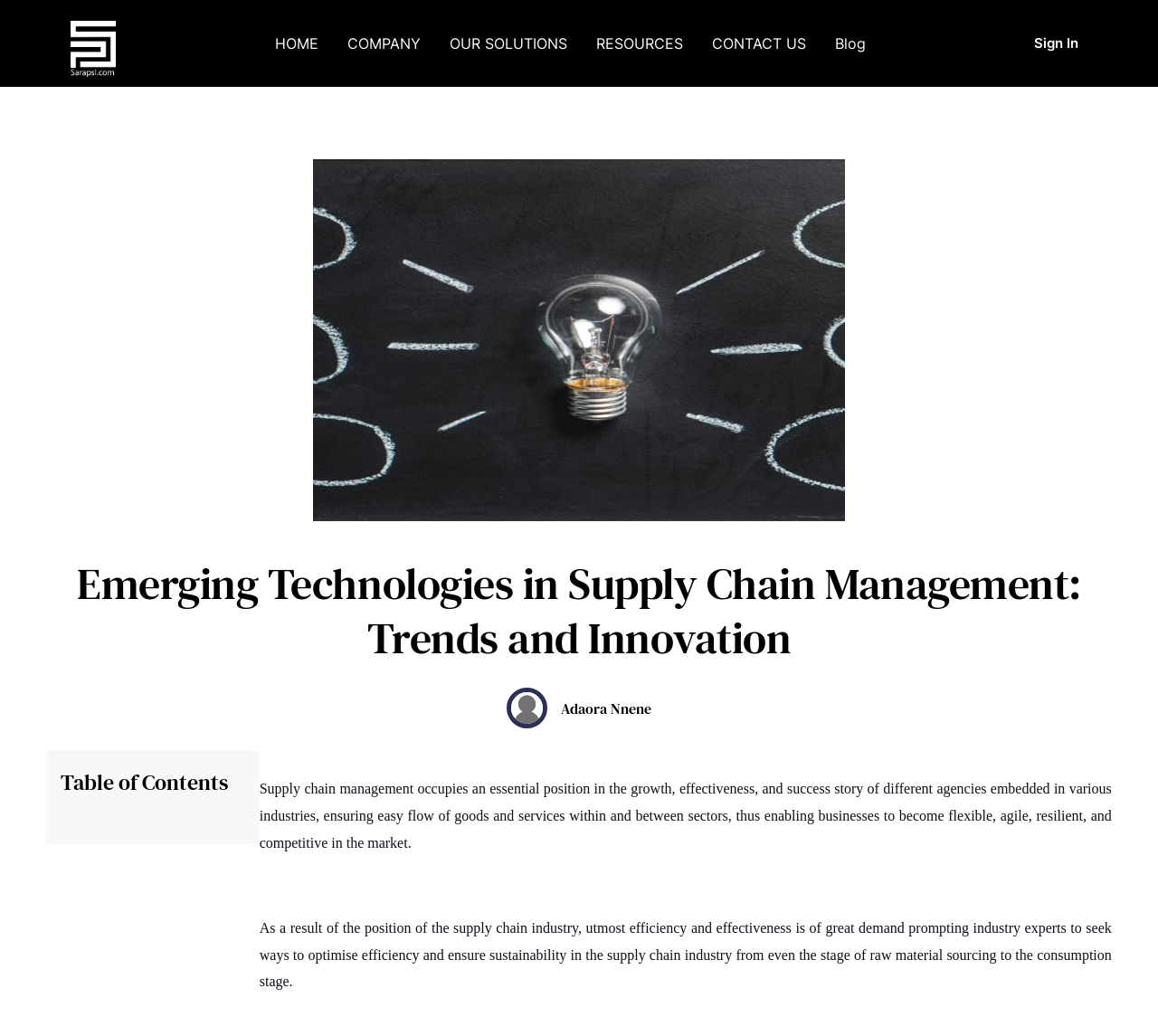Identify the coordinates of the bounding box for the element that must be clicked to accomplish the instruction: "read the blog".

[0.709, 0.014, 0.76, 0.07]